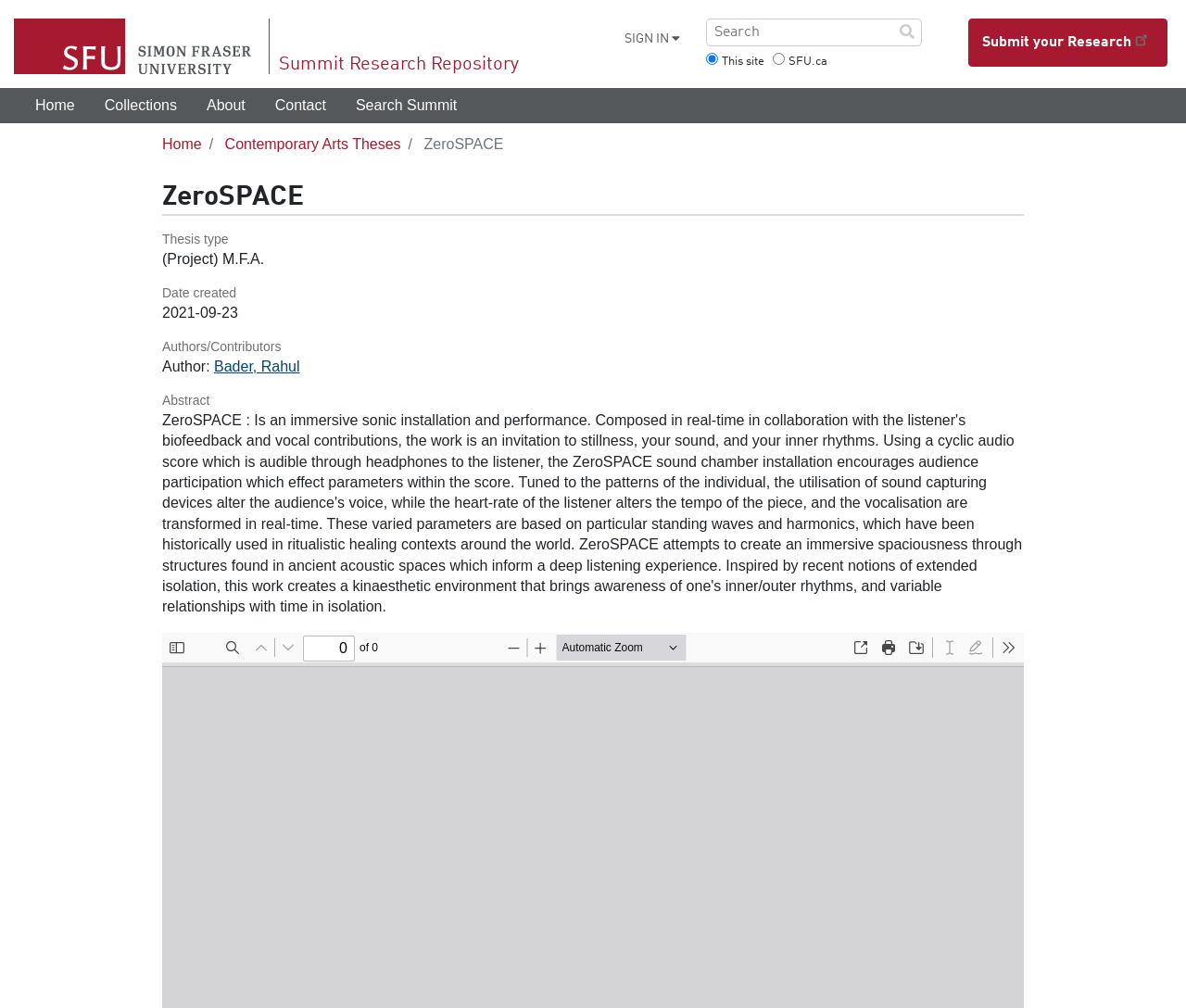Please find the bounding box coordinates (top-left x, top-left y, bottom-right x, bottom-right y) in the screenshot for the UI element described as follows: Bader, Rahul

[0.18, 0.356, 0.253, 0.371]